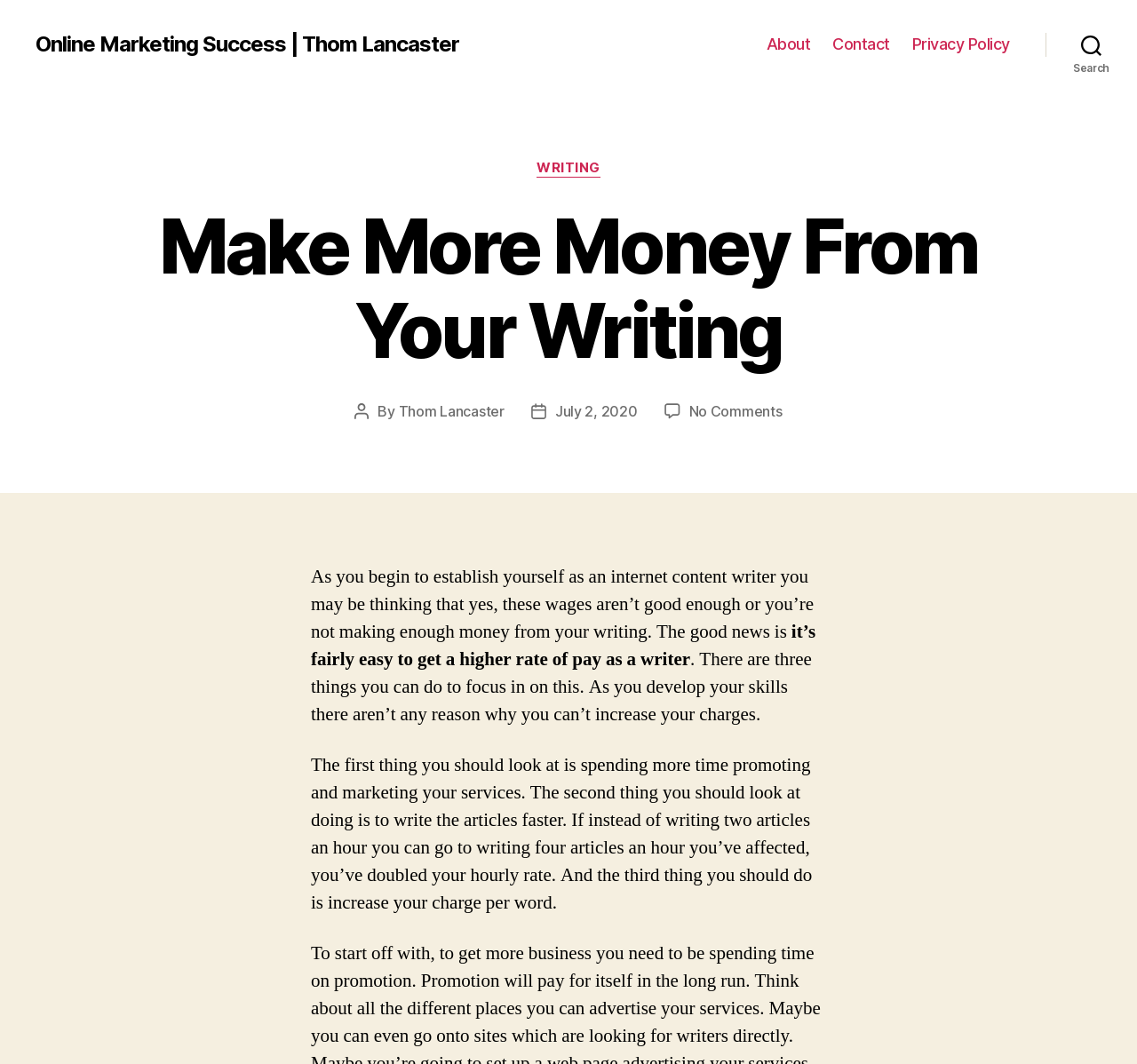Please determine the bounding box coordinates of the element's region to click in order to carry out the following instruction: "Read WRITING category". The coordinates should be four float numbers between 0 and 1, i.e., [left, top, right, bottom].

[0.472, 0.15, 0.528, 0.167]